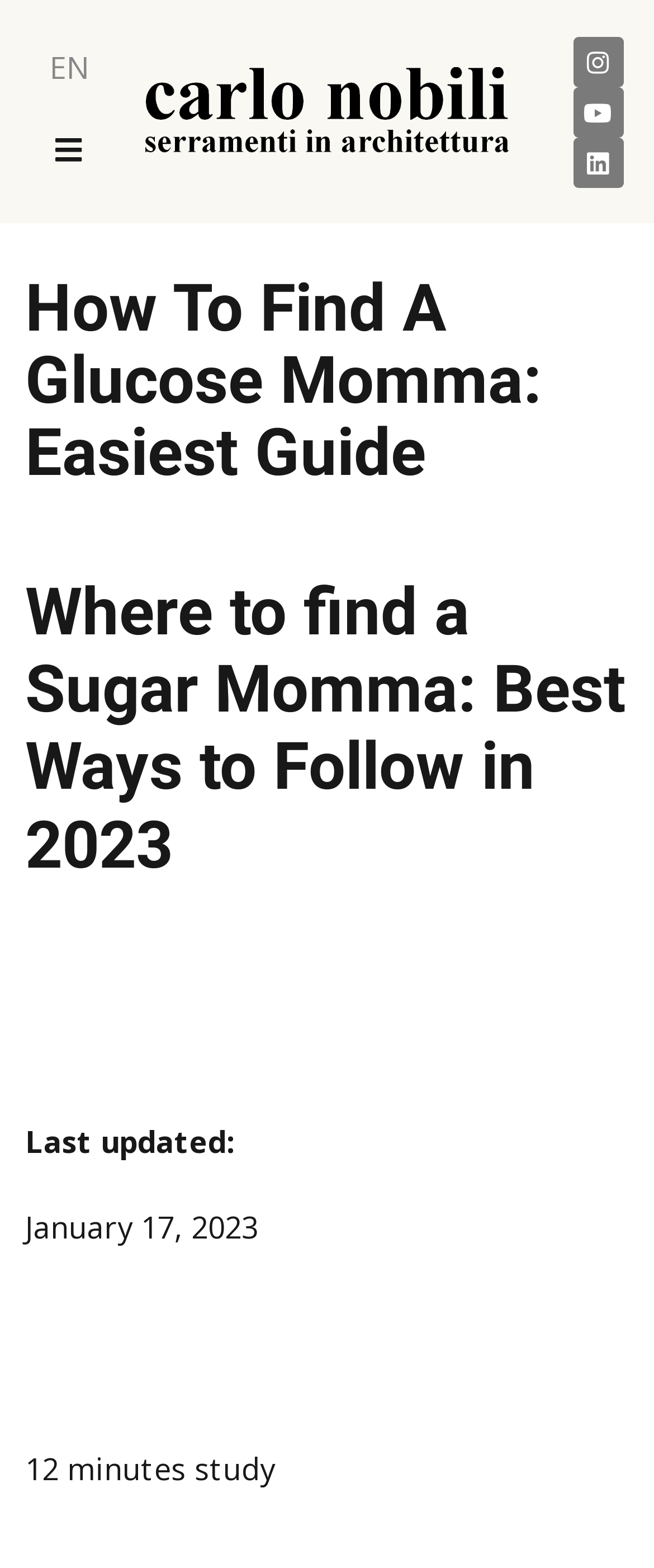Using the element description provided, determine the bounding box coordinates in the format (top-left x, top-left y, bottom-right x, bottom-right y). Ensure that all values are floating point numbers between 0 and 1. Element description: Instagram

[0.876, 0.024, 0.953, 0.056]